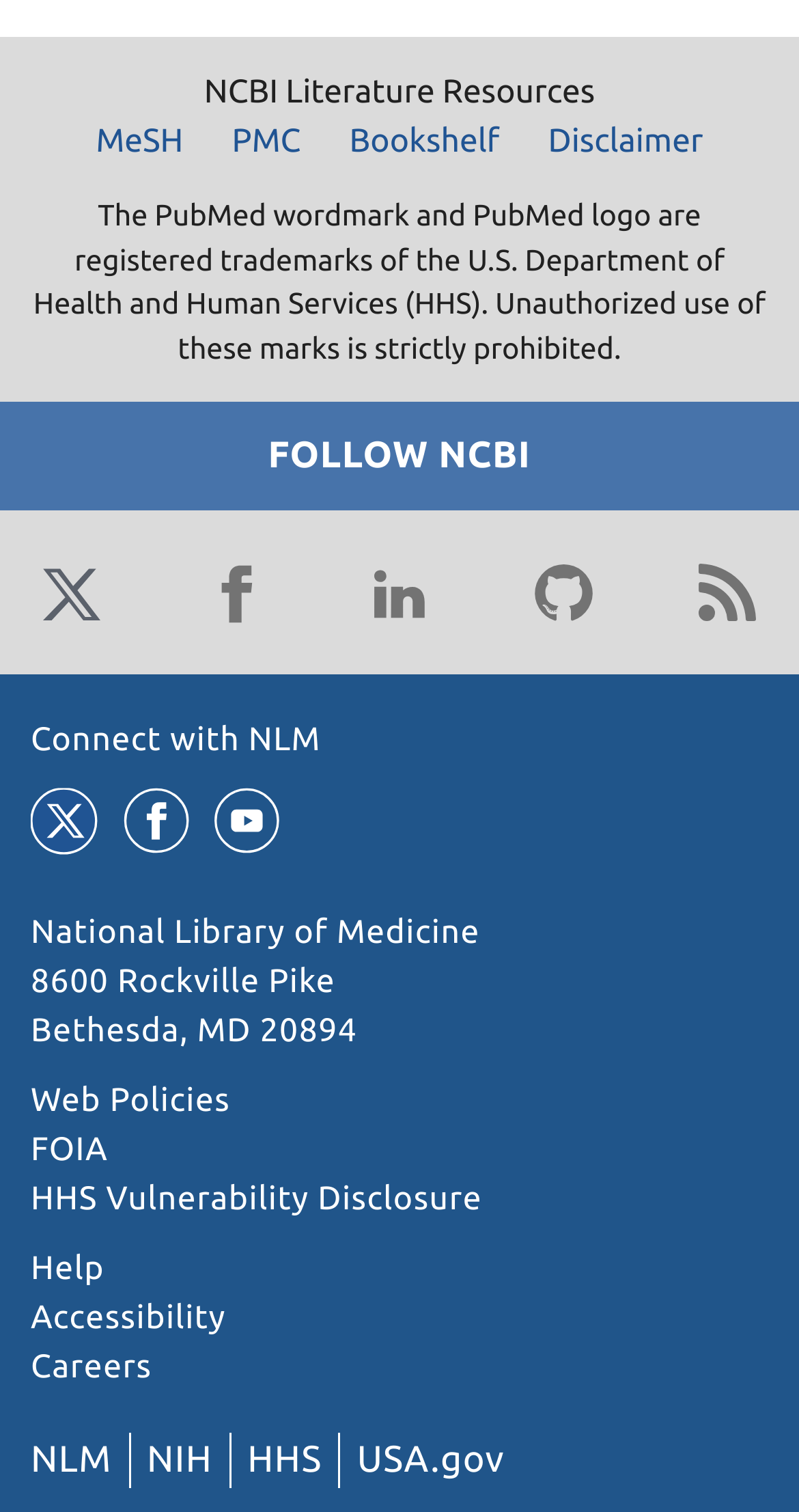How many social media links are there?
Provide a thorough and detailed answer to the question.

I counted the number of social media links by looking at the links with images of social media platforms, such as Twitter, Facebook, LinkedIn, GitHub, and YouTube.